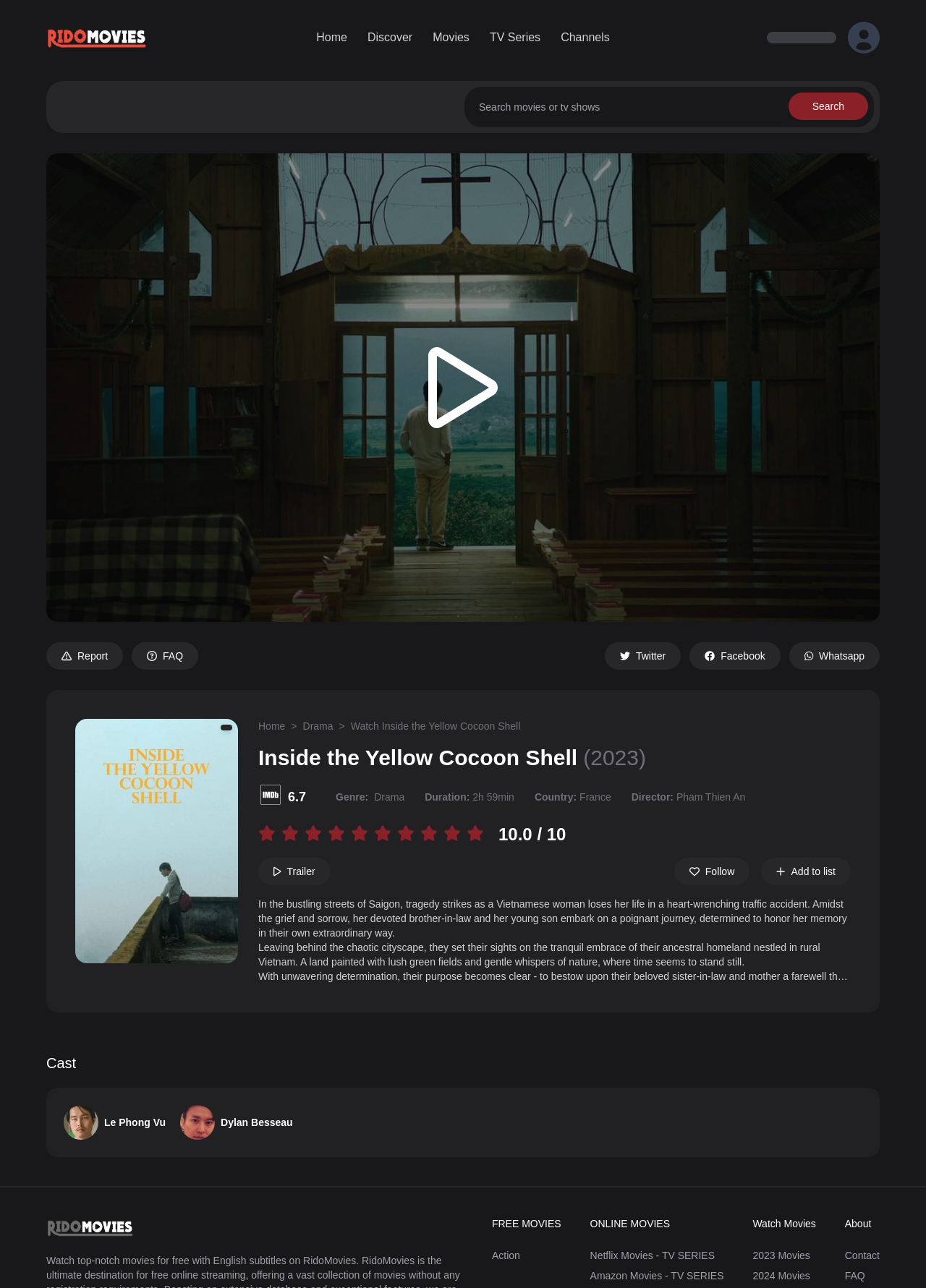Locate the bounding box coordinates of the element's region that should be clicked to carry out the following instruction: "Report an issue". The coordinates need to be four float numbers between 0 and 1, i.e., [left, top, right, bottom].

[0.05, 0.499, 0.133, 0.52]